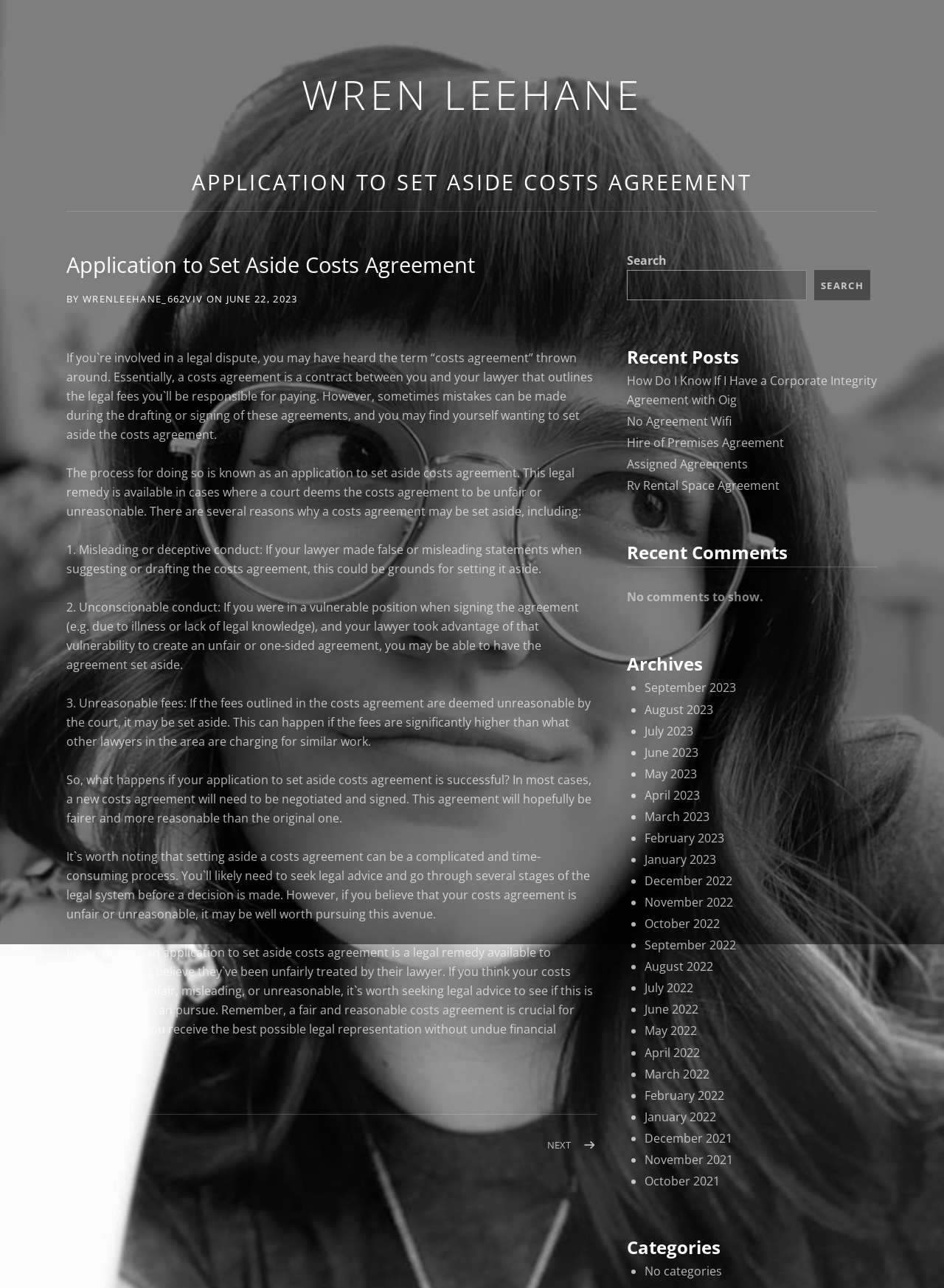Provide a thorough description of the webpage's content and layout.

This webpage is about an application to set aside costs agreements, with a focus on legal disputes and costs agreements. At the top, there is a heading "WREN LEEHANE" with a link to the same text. Below it, there is a subheading "ACTOR. SINGER. STORYTELLER." 

The main content of the webpage is divided into sections. The first section has a heading "APPLICATION TO SET ASIDE COSTS AGREEMENT" with a link to the same text. Below it, there is an article with a heading "Application to Set Aside Costs Agreement" followed by a brief description of what a costs agreement is and the process of setting it aside. 

The article is divided into several paragraphs, each discussing a specific reason why a costs agreement may be set aside, including misleading or deceptive conduct, unconscionable conduct, and unreasonable fees. The article also explains what happens if the application to set aside costs agreement is successful. 

To the right of the main content, there is a navigation section with links to previous and next posts. Below it, there is a search bar with a button to search. 

Further down, there are sections for recent posts, recent comments, and archives. The archives section lists links to posts from different months, from September 2023 to April 2022.